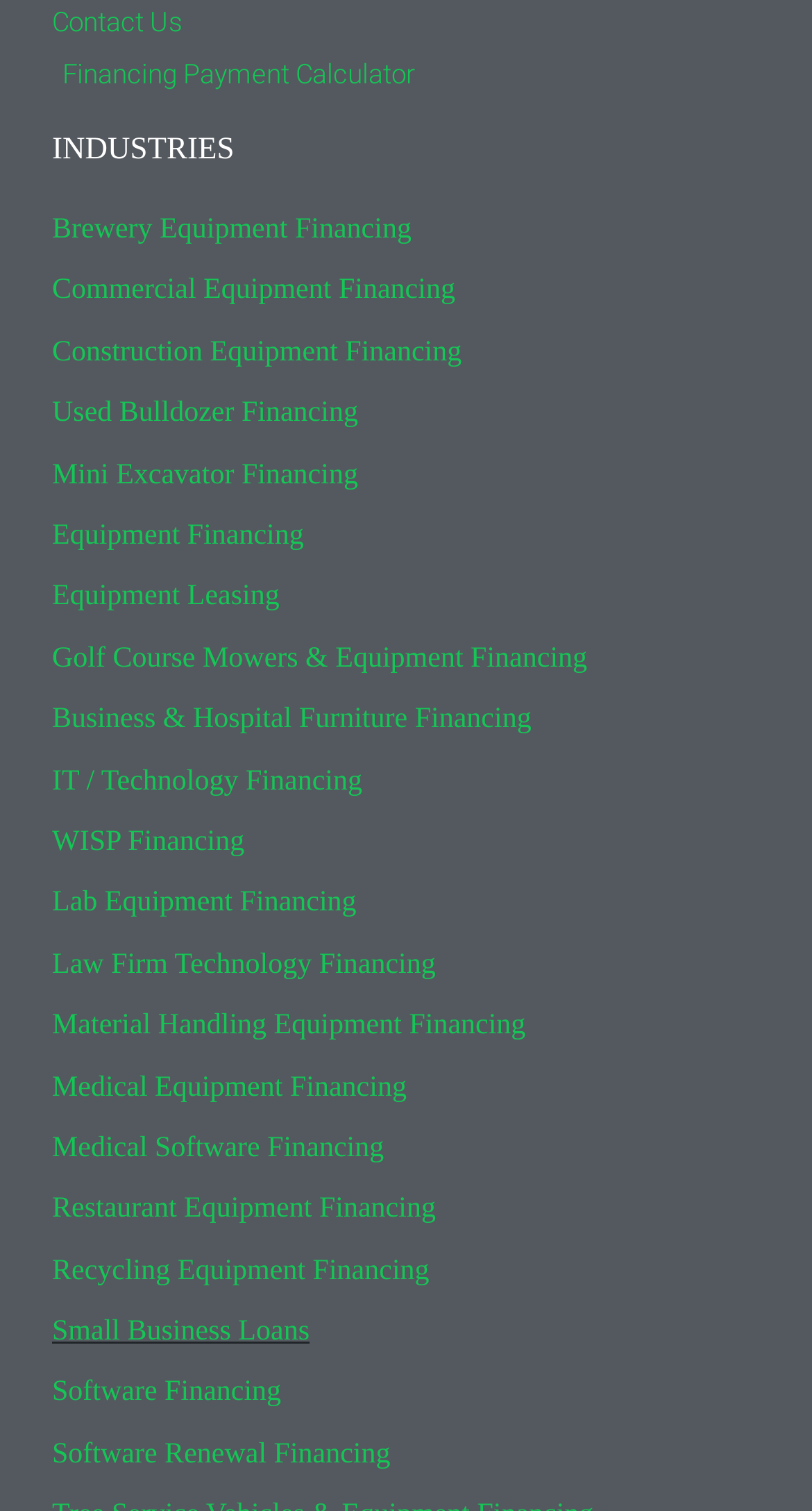How many industries are listed on the webpage?
Look at the image and respond with a one-word or short phrase answer.

18